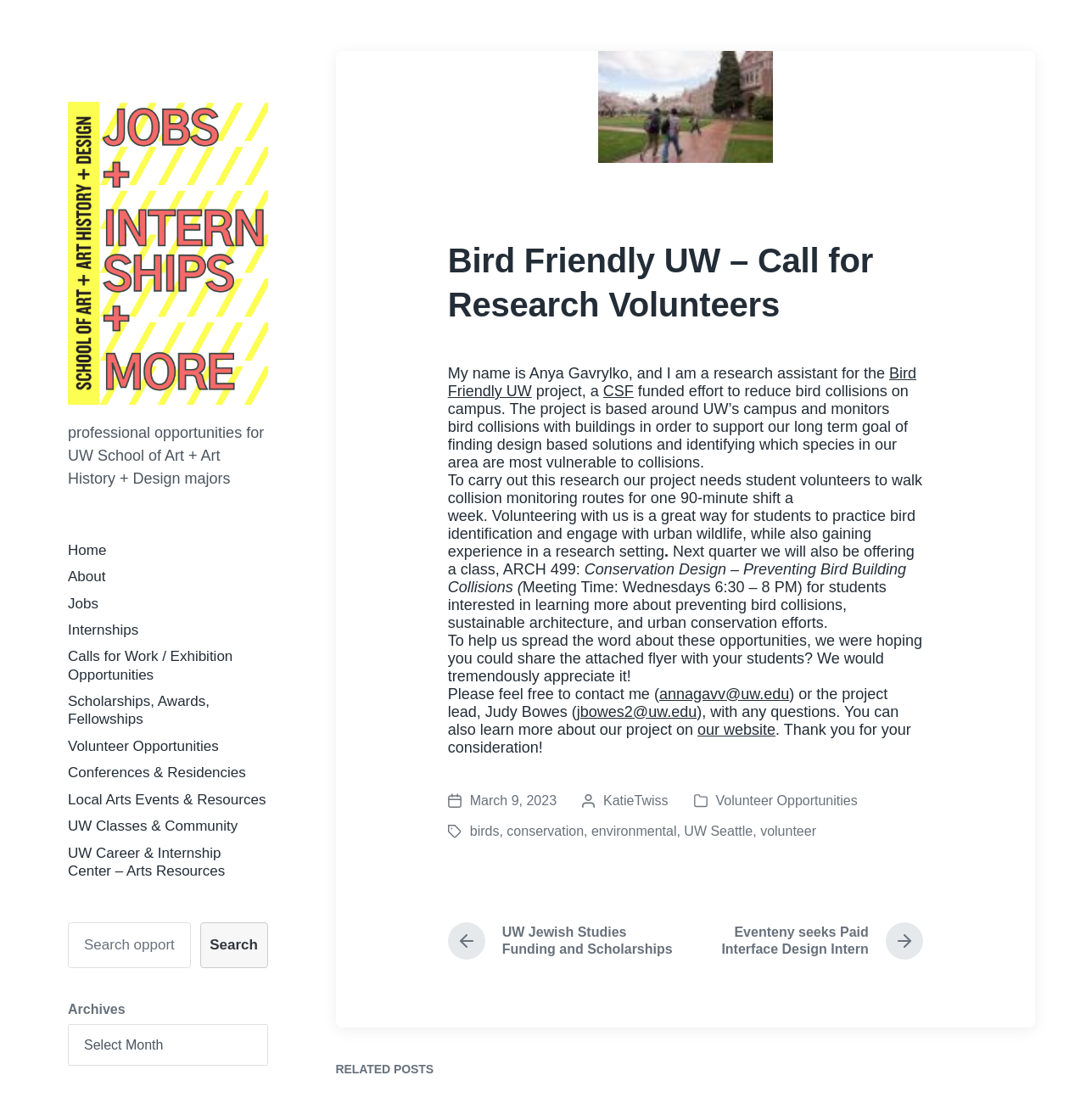What is the role of the student volunteers?
Refer to the image and offer an in-depth and detailed answer to the question.

The student volunteers are needed to walk collision monitoring routes for one 90-minute shift a week, as mentioned in the article, to help carry out the research project.